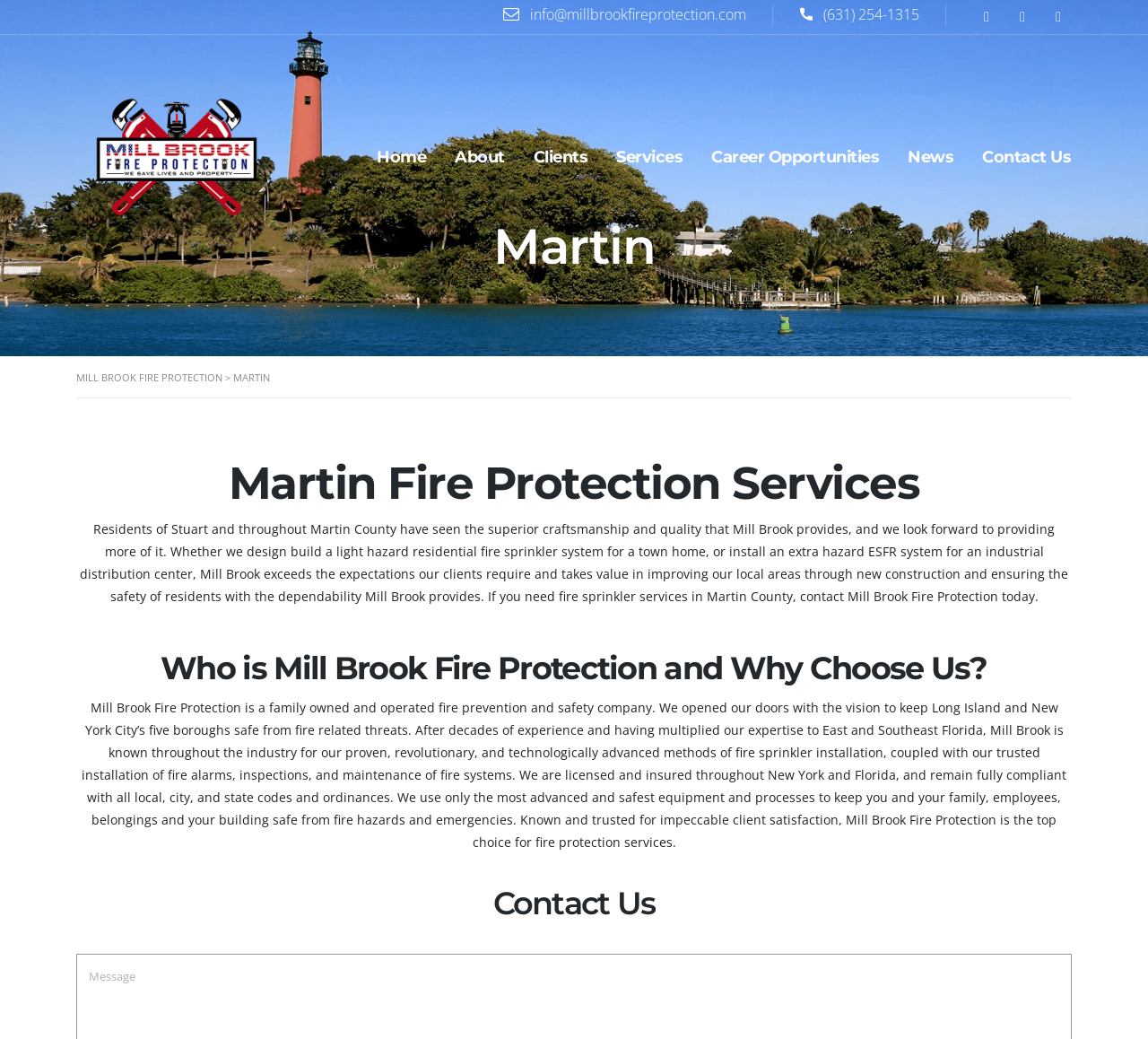Please identify the coordinates of the bounding box that should be clicked to fulfill this instruction: "View the 'About' page".

[0.384, 0.131, 0.452, 0.171]